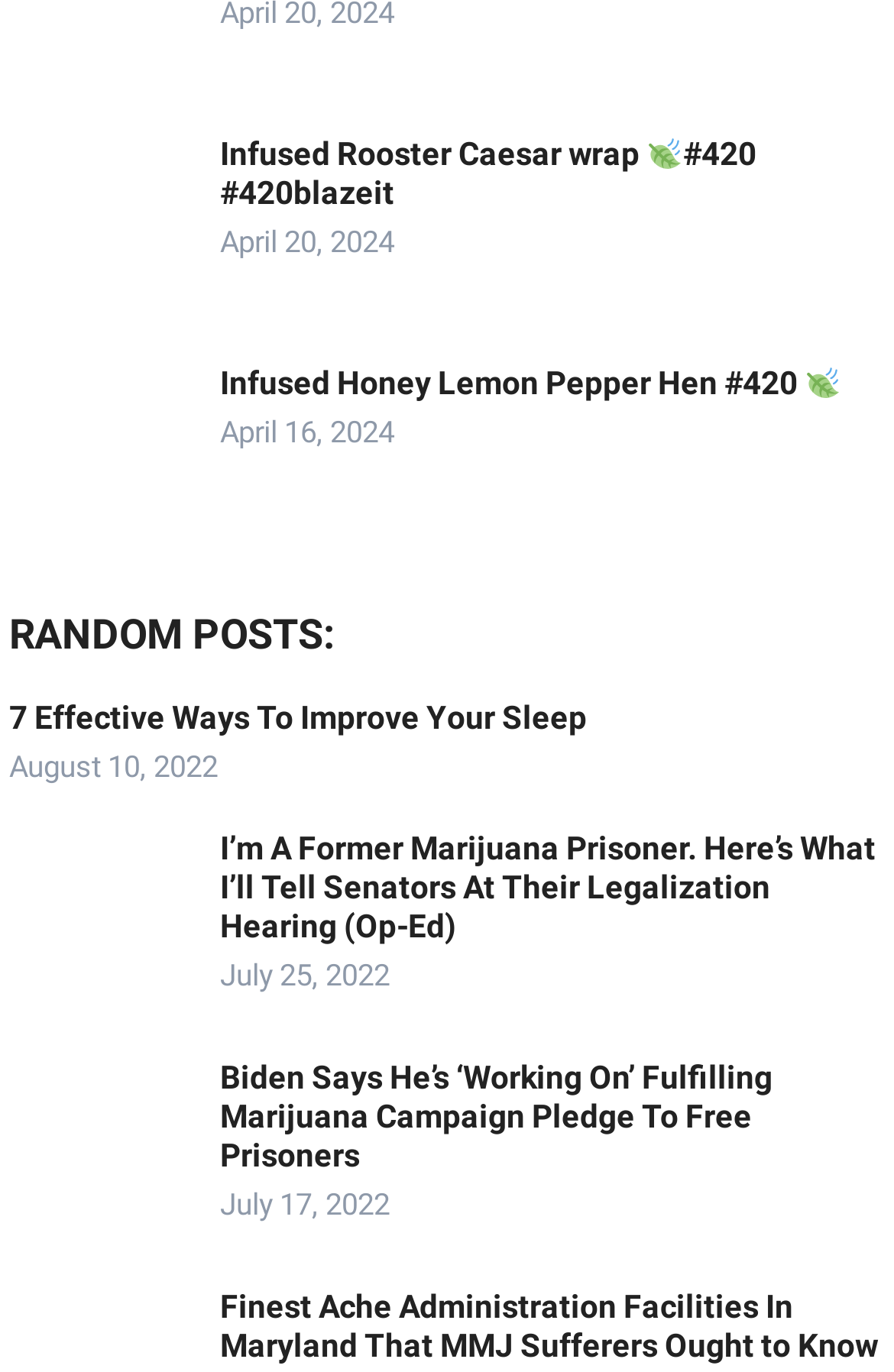Respond with a single word or short phrase to the following question: 
How many images are on the webpage?

4